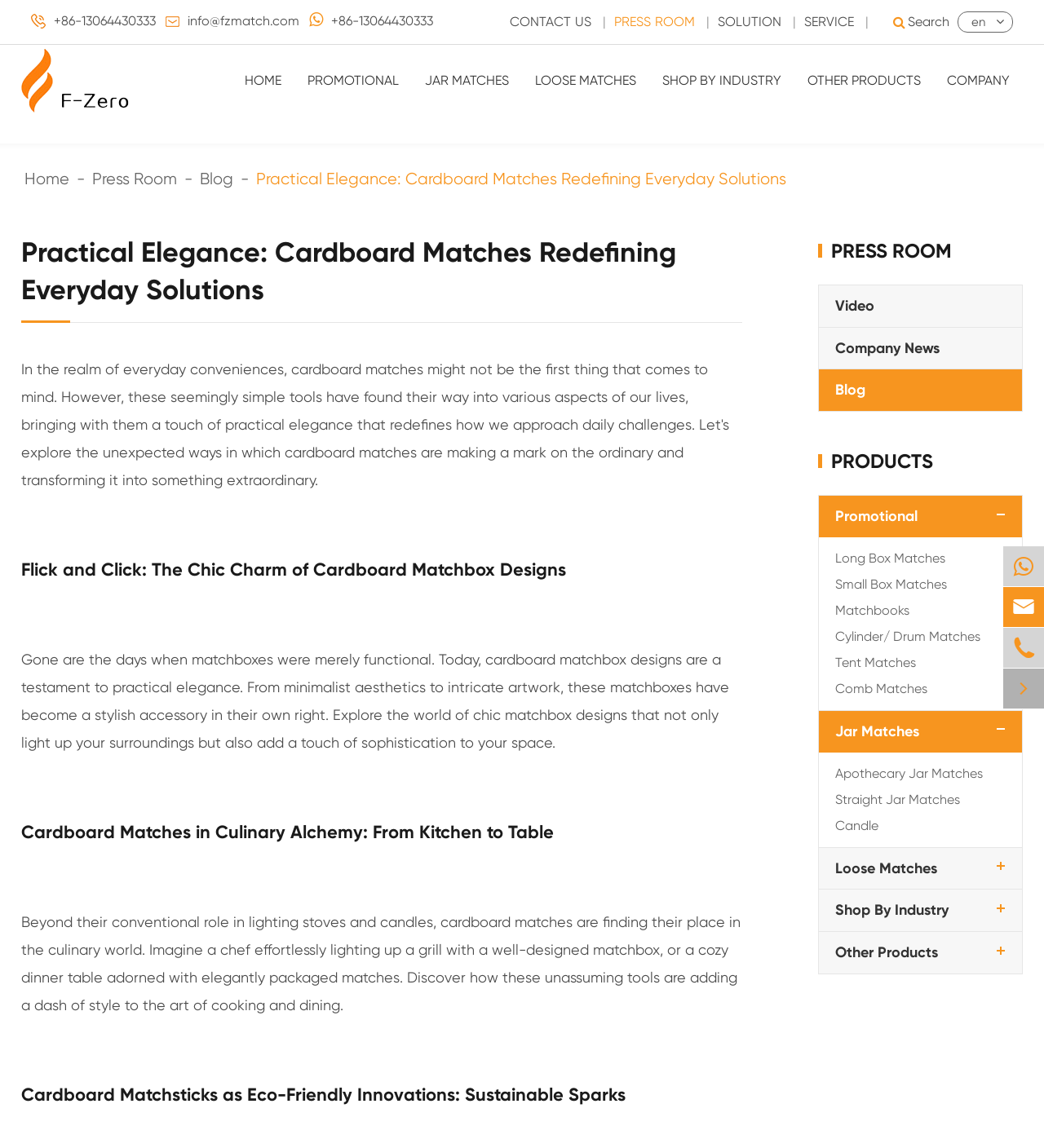How many types of matches are listed under Jar Matches?
Please provide a single word or phrase as your answer based on the image.

2